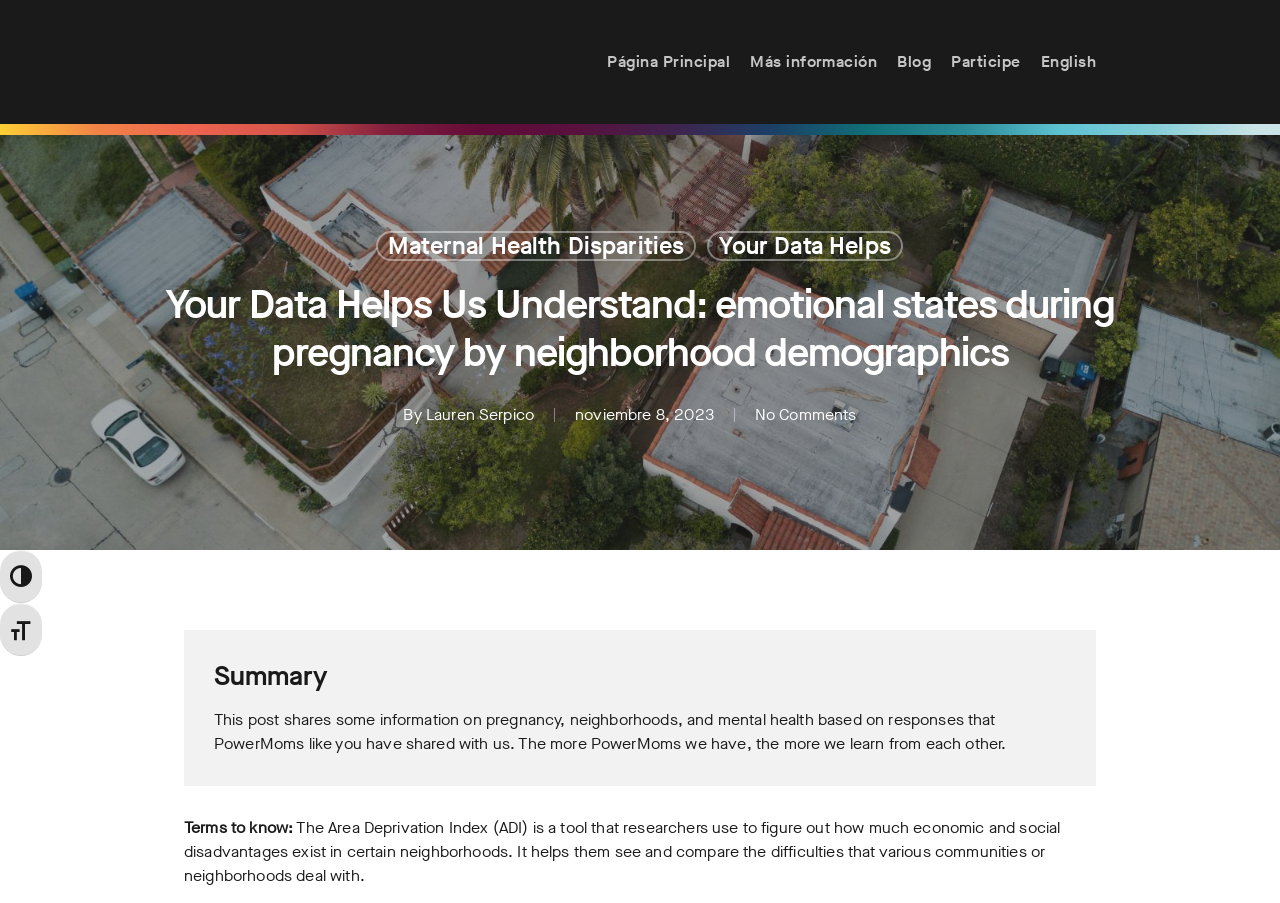What is the purpose of the Area Deprivation Index (ADI)?
Please answer the question with as much detail as possible using the screenshot.

I obtained the answer by reading the text that explains the concept of ADI, which states that it 'helps them see and compare the difficulties that various communities or neighborhoods deal with'.